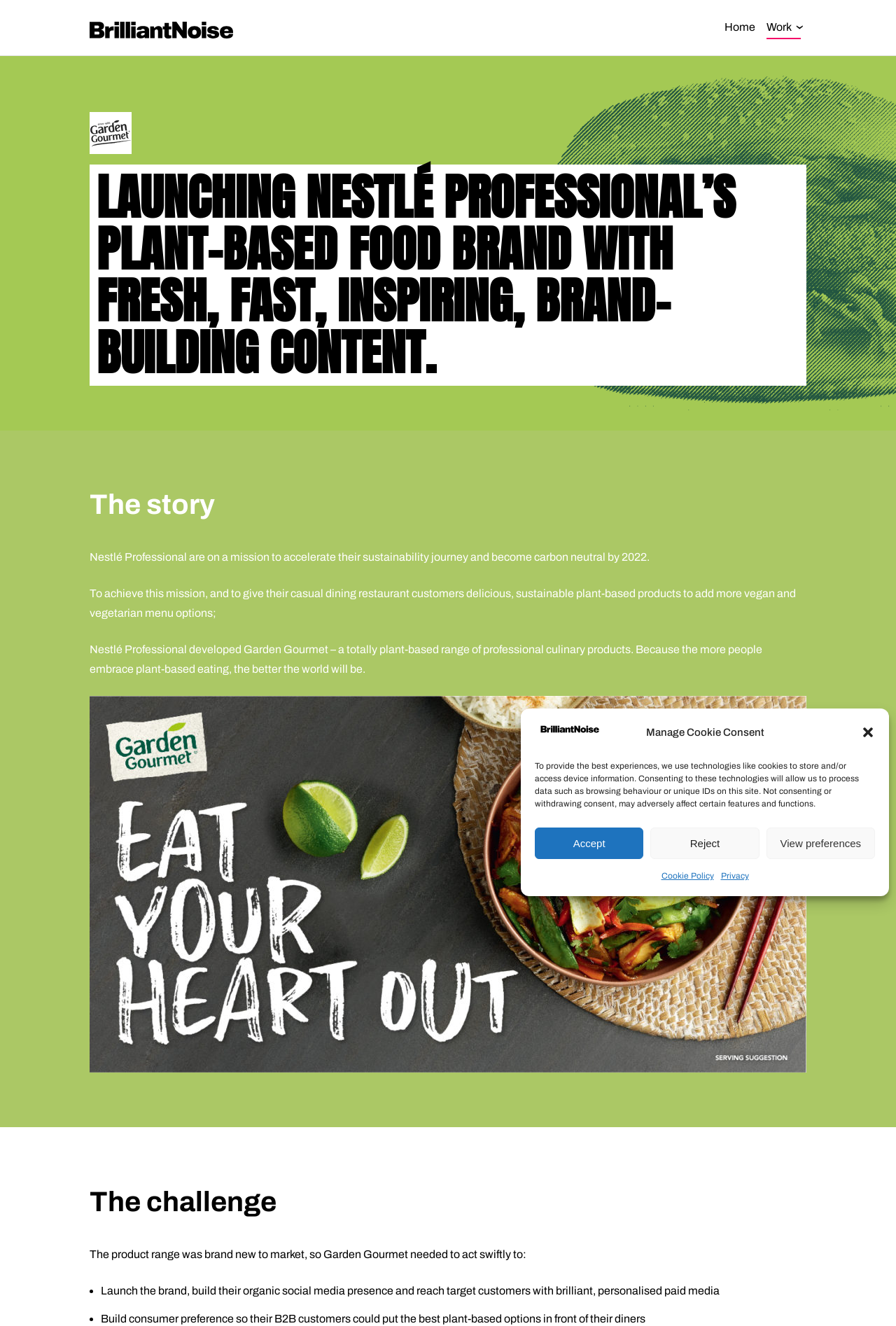Using the information in the image, give a comprehensive answer to the question: 
What does Garden Gourmet need to do?

I found this answer by reading the text 'The product range was brand new to market, so Garden Gourmet needed to act swiftly to: Launch the brand, build their organic social media presence and reach target customers with brilliant, personalised paid media' which explicitly states what Garden Gourmet needs to do.